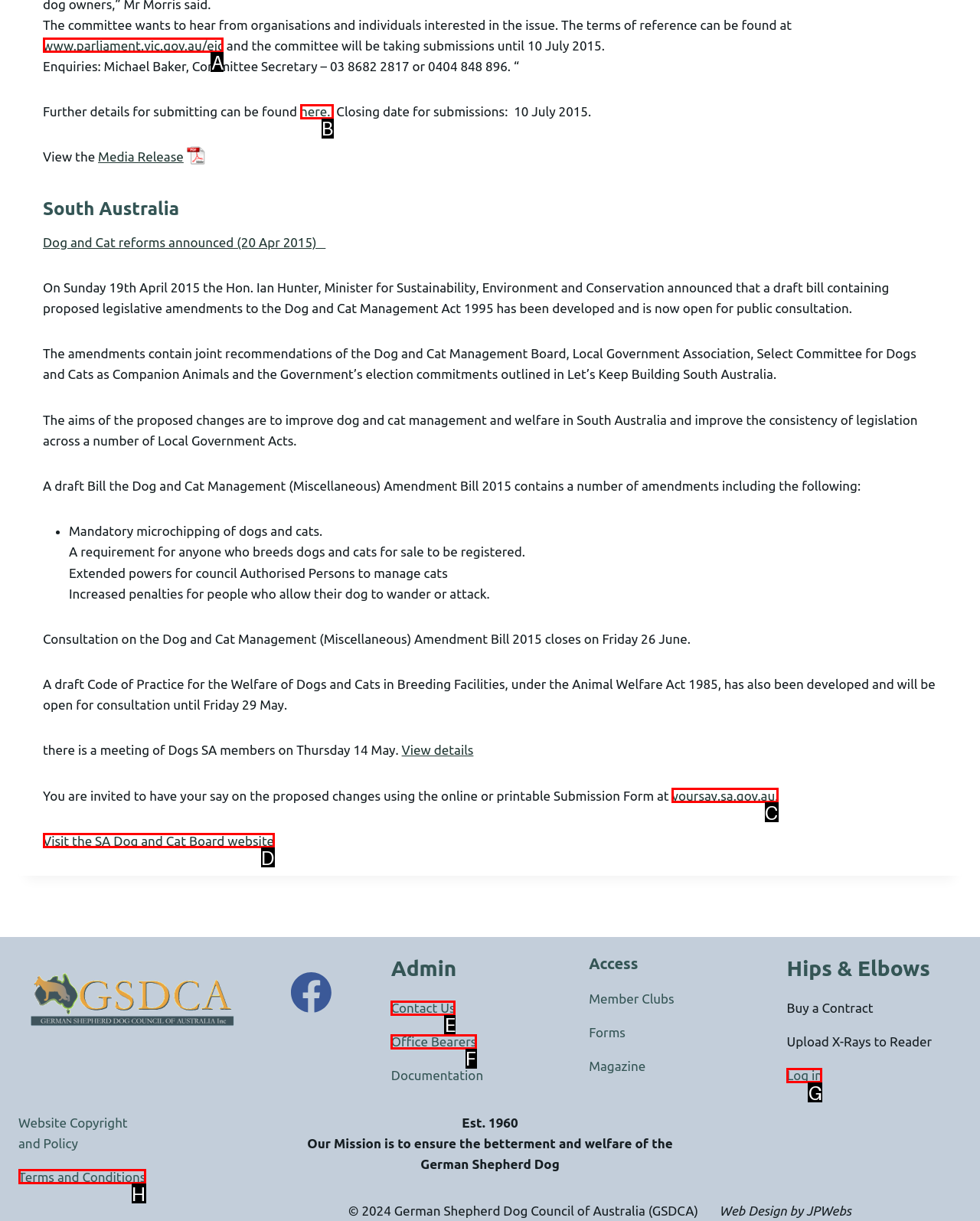Indicate the HTML element that should be clicked to perform the task: Log in Reply with the letter corresponding to the chosen option.

G